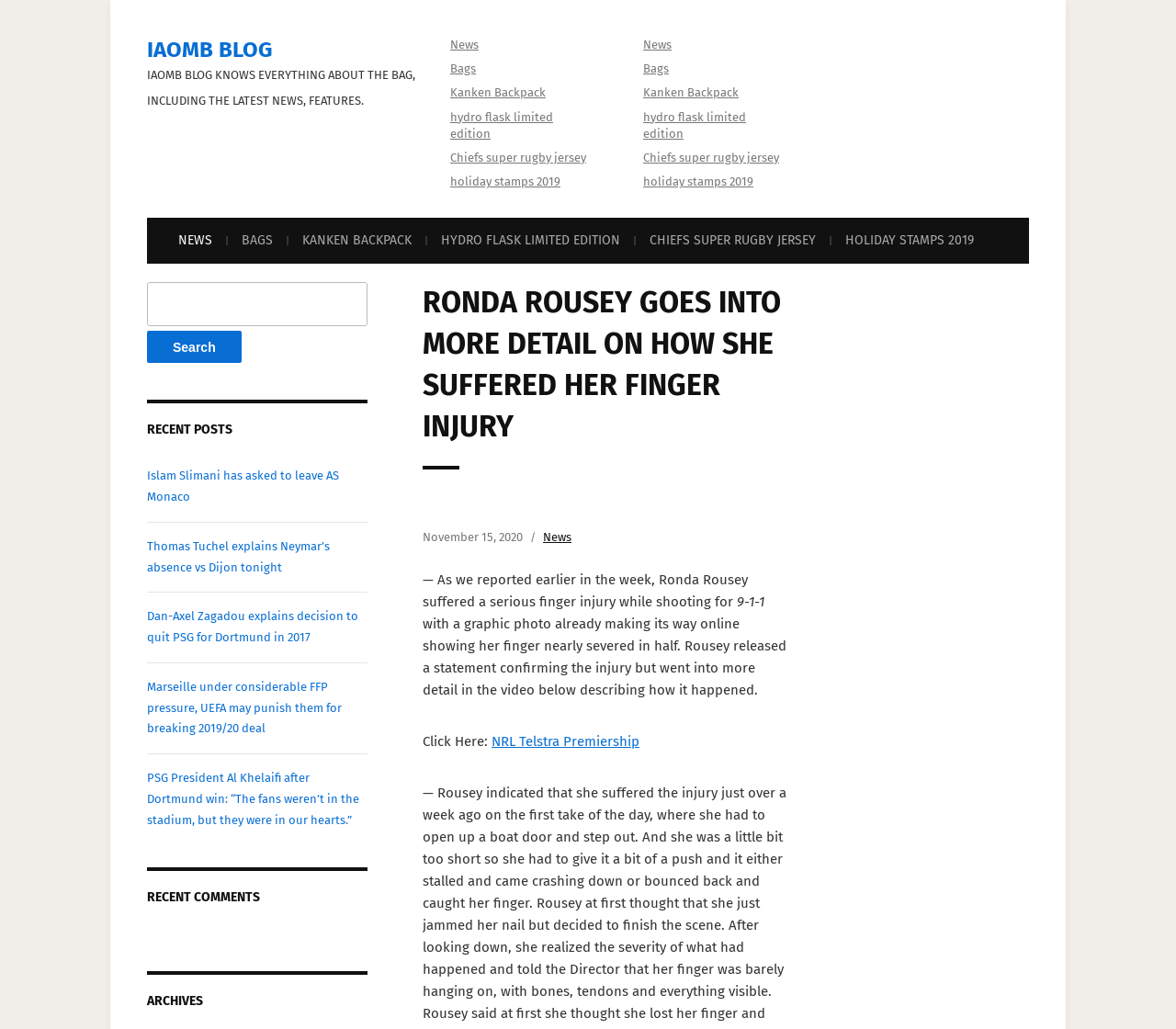Find the bounding box coordinates for the HTML element described in this sentence: "Bags". Provide the coordinates as four float numbers between 0 and 1, in the format [left, top, right, bottom].

[0.547, 0.06, 0.569, 0.073]